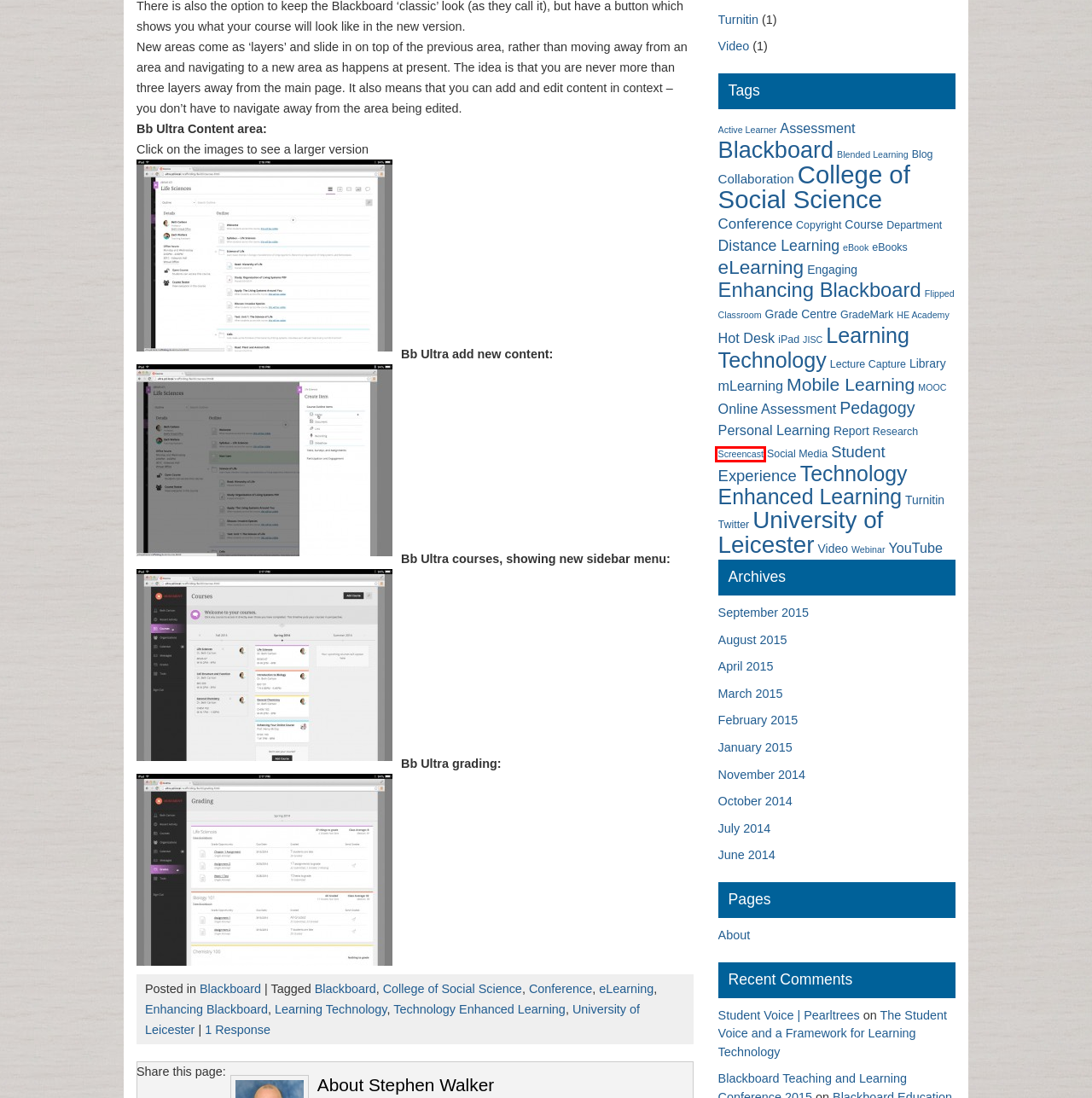Review the screenshot of a webpage that includes a red bounding box. Choose the webpage description that best matches the new webpage displayed after clicking the element within the bounding box. Here are the candidates:
A. Screencast
B. GradeMark
C. College of Social Science
D. Twitter
E. mLearning
F. Blended Learning
G. University of Leicester
H. Archive for  August 2015

A